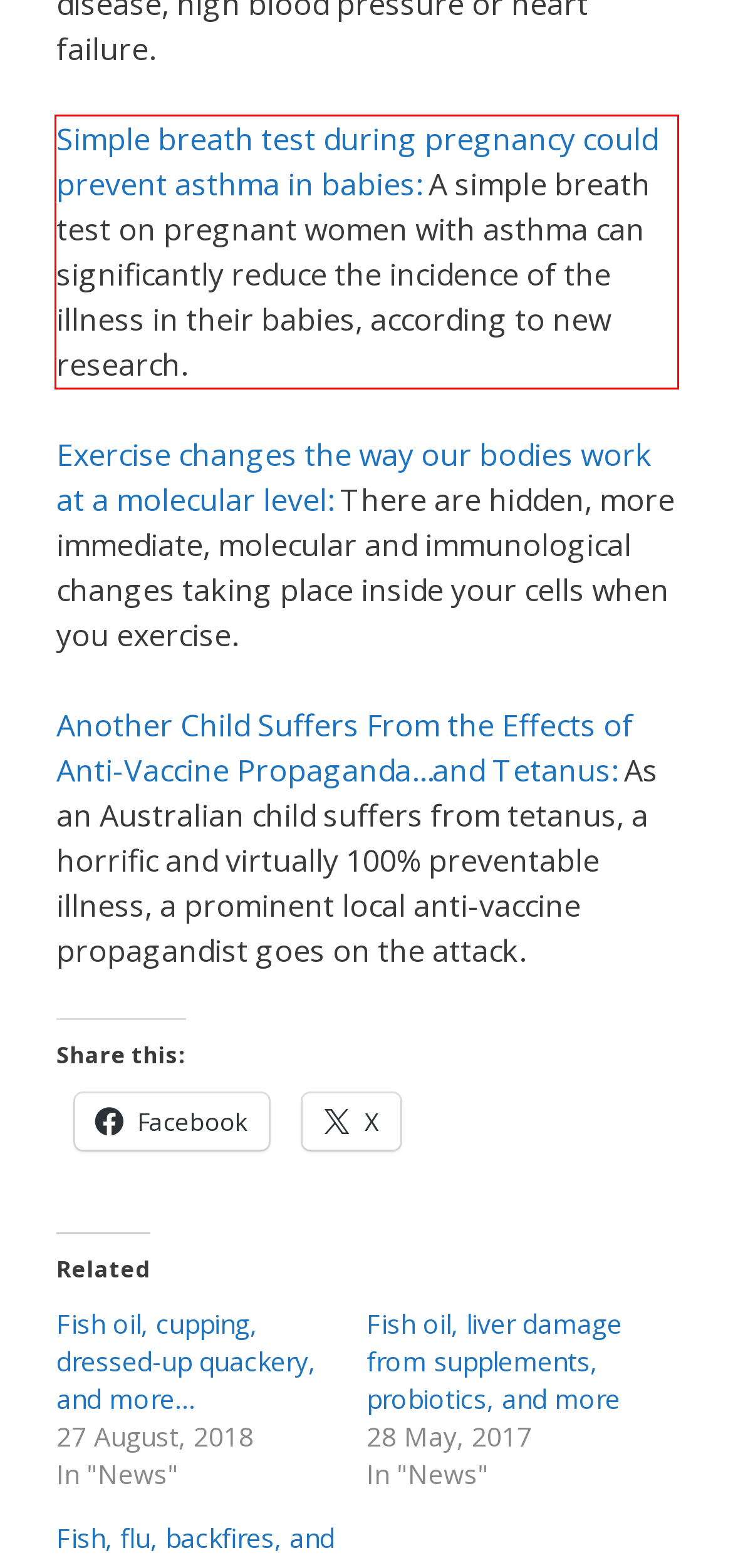Using OCR, extract the text content found within the red bounding box in the given webpage screenshot.

Simple breath test during pregnancy could prevent asthma in babies: A simple breath test on pregnant women with asthma can significantly reduce the incidence of the illness in their babies, according to new research.